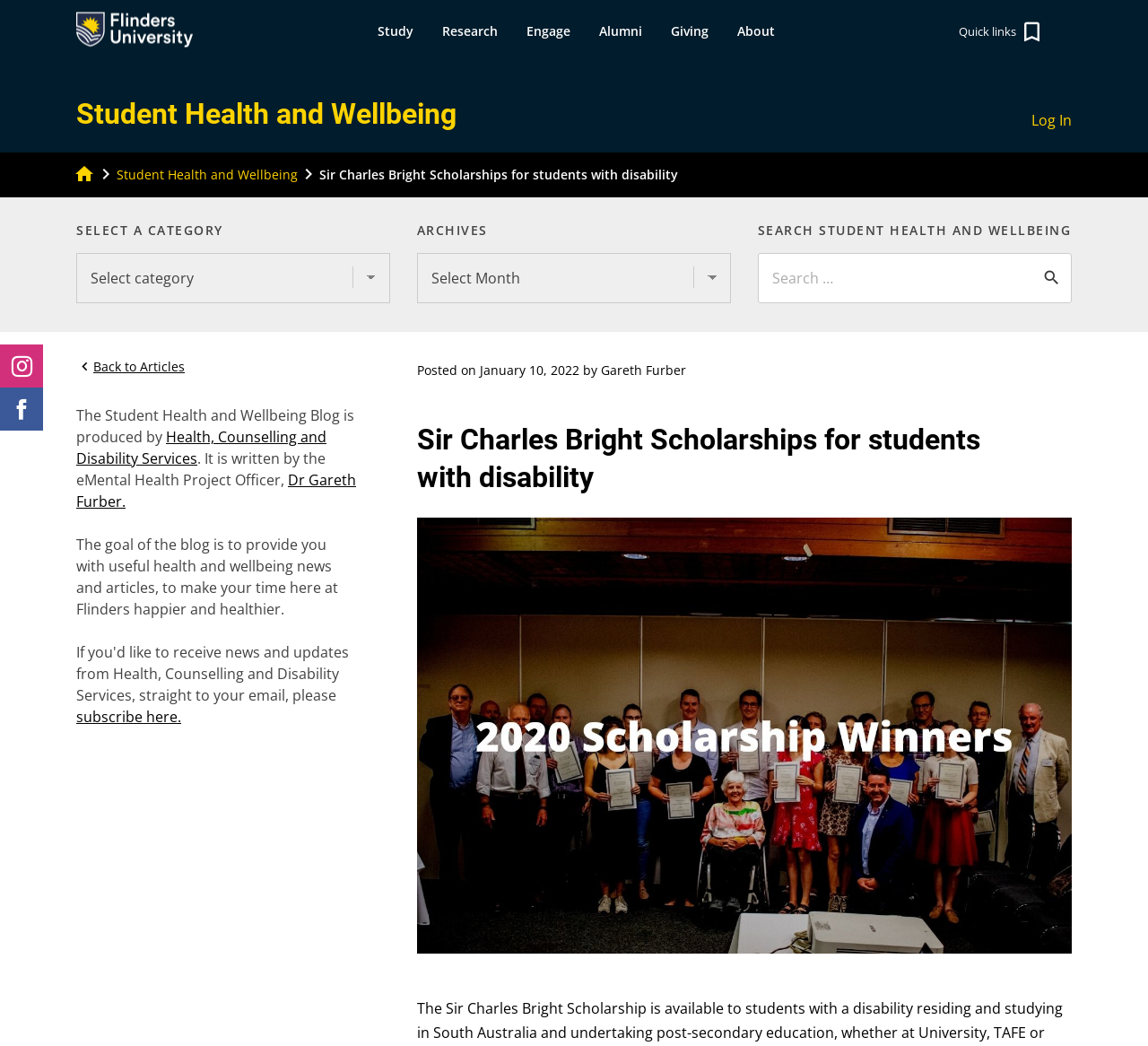Locate the bounding box coordinates of the element that should be clicked to fulfill the instruction: "Click the 'Study' button".

[0.316, 0.0, 0.372, 0.06]